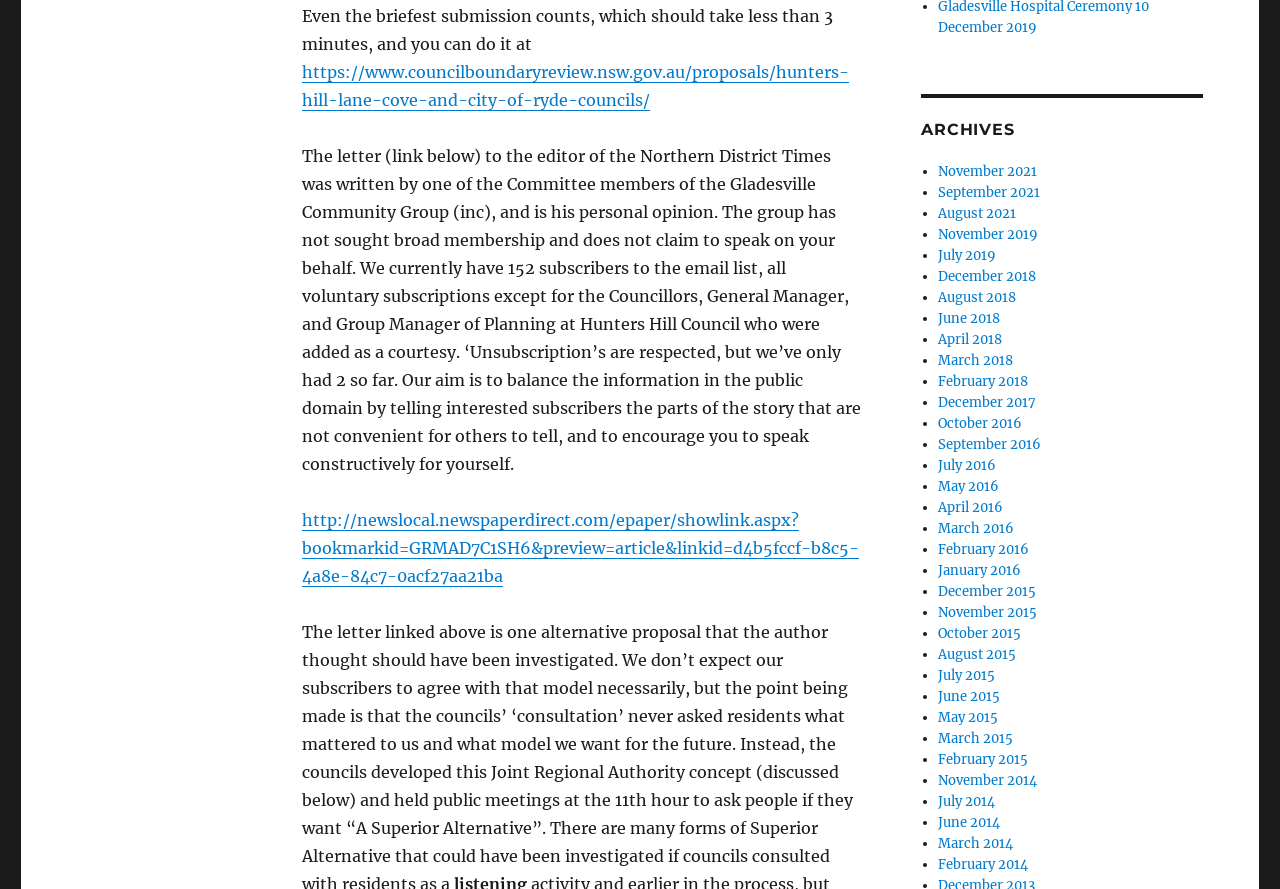What is the purpose of the Gladesville Community Group?
Please answer the question with a detailed response using the information from the screenshot.

Based on the text, it is clear that the Gladesville Community Group aims to provide a balanced view of information in the public domain, which may not be conveniently presented by others. This is evident from the statement 'Our aim is to balance the information in the public domain by telling interested subscribers the parts of the story that are not convenient for others to tell'.